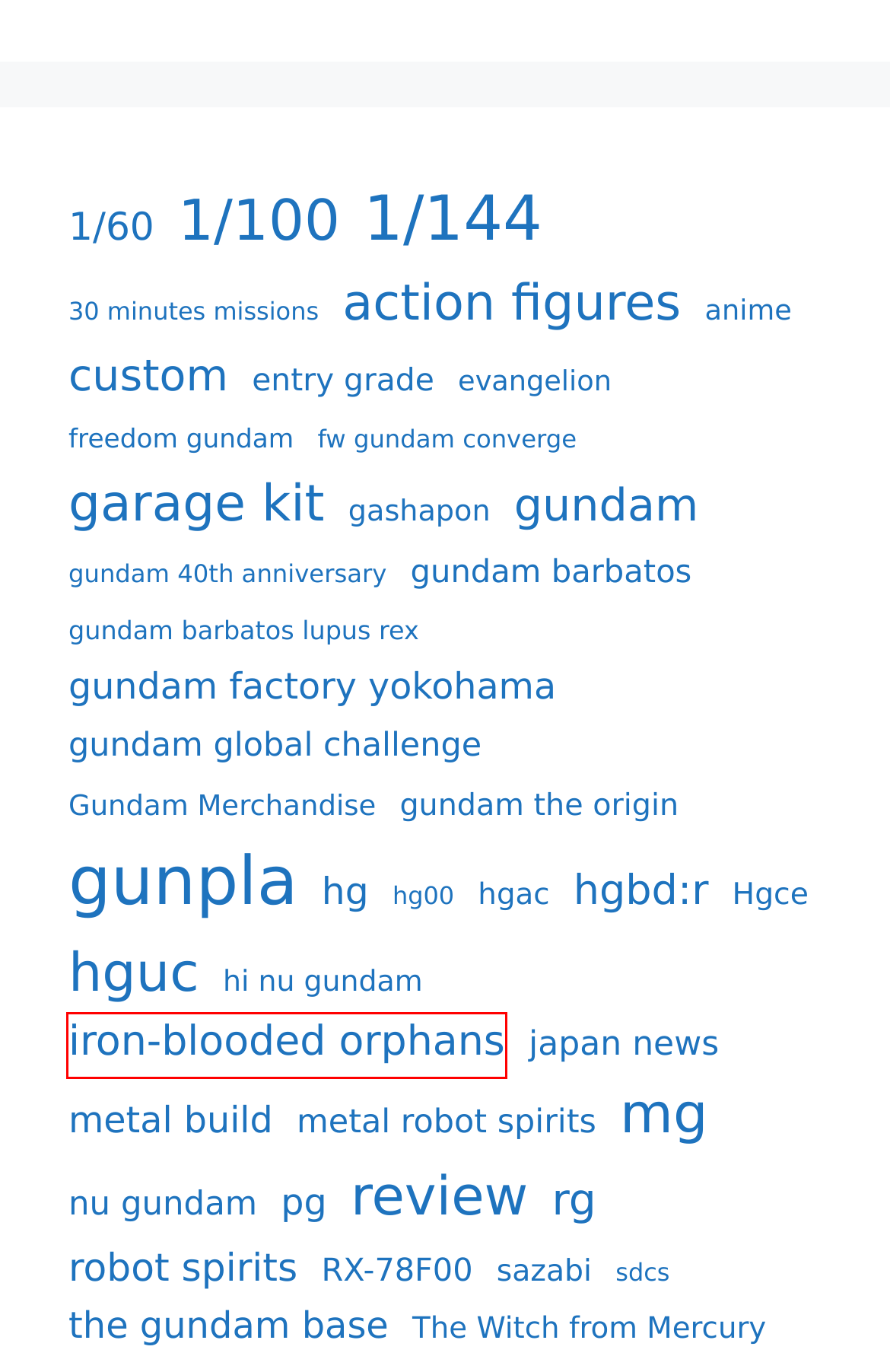Look at the screenshot of a webpage with a red bounding box and select the webpage description that best corresponds to the new page after clicking the element in the red box. Here are the options:
A. hg – GUNJAP
B. review – GUNJAP
C. 30 minutes missions – GUNJAP
D. gundam 40th anniversary – GUNJAP
E. anime – GUNJAP
F. iron-blooded orphans – GUNJAP
G. nu gundam – GUNJAP
H. rg – GUNJAP

F